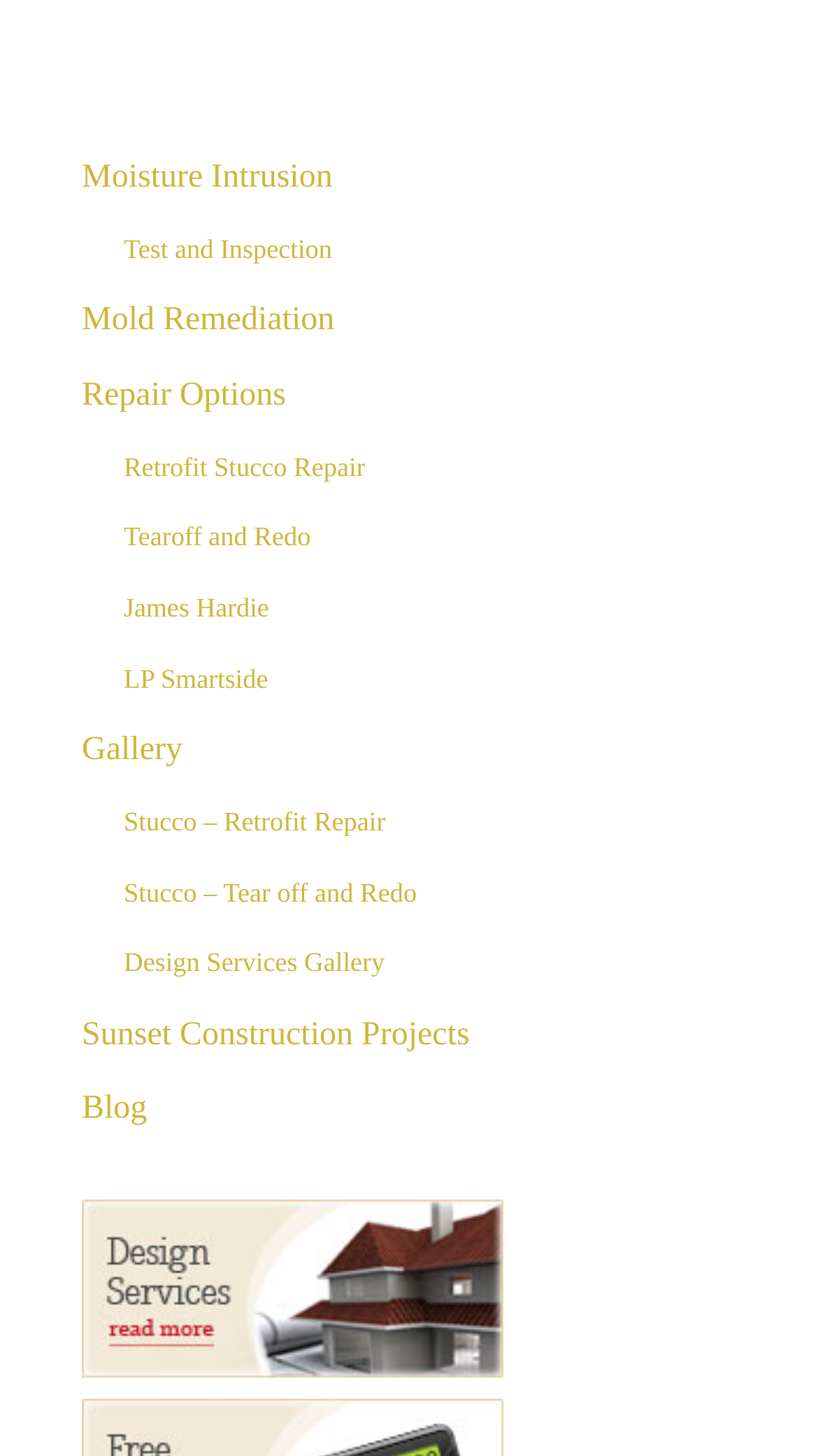Find the bounding box coordinates of the clickable region needed to perform the following instruction: "Click on Moisture Intrusion". The coordinates should be provided as four float numbers between 0 and 1, i.e., [left, top, right, bottom].

[0.1, 0.109, 0.407, 0.133]